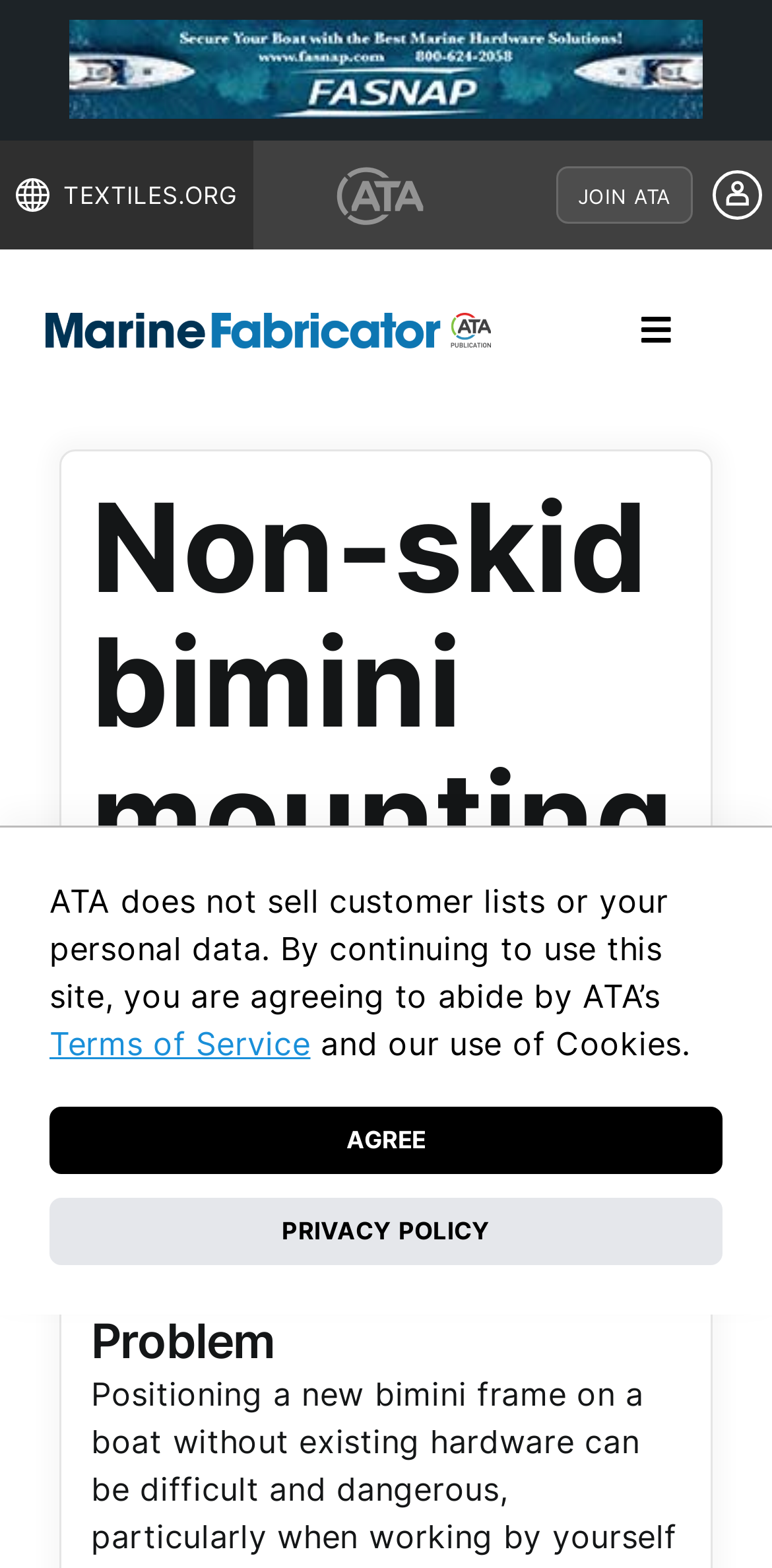Respond to the question with just a single word or phrase: 
How many categories are there for the article?

2